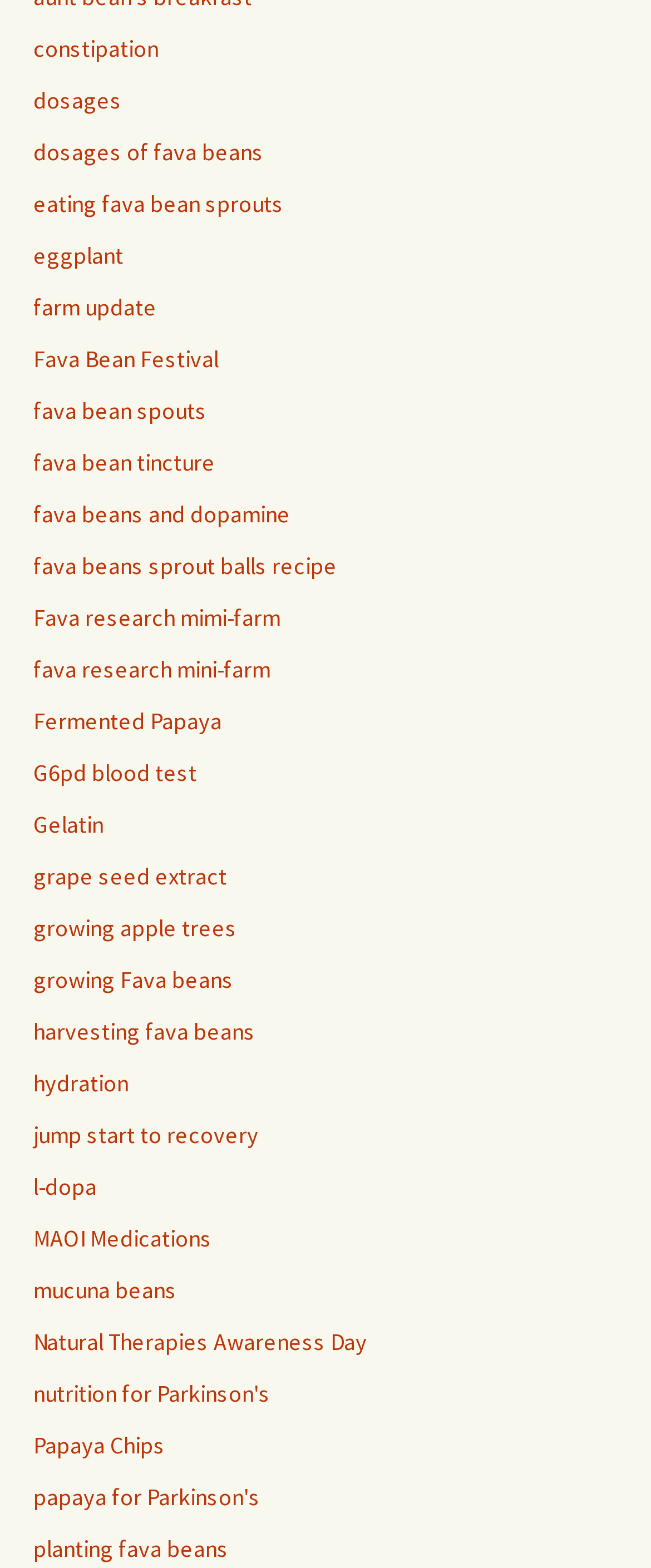Please provide a comprehensive answer to the question below using the information from the image: Is there a link about a festival?

Upon reviewing the links on the webpage, I found a link titled 'Fava Bean Festival', which suggests that the webpage may provide information about a festival related to fava beans.